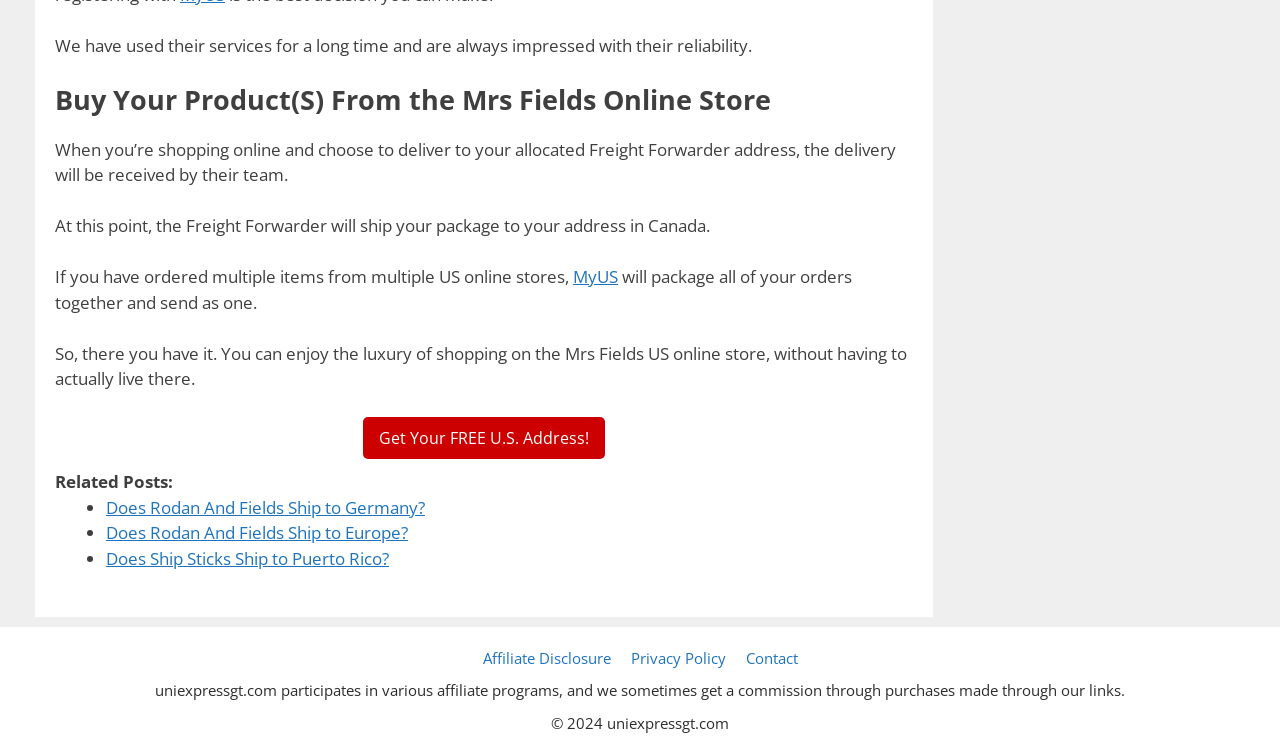Find the bounding box coordinates of the clickable region needed to perform the following instruction: "Check out Hawker Font". The coordinates should be provided as four float numbers between 0 and 1, i.e., [left, top, right, bottom].

None